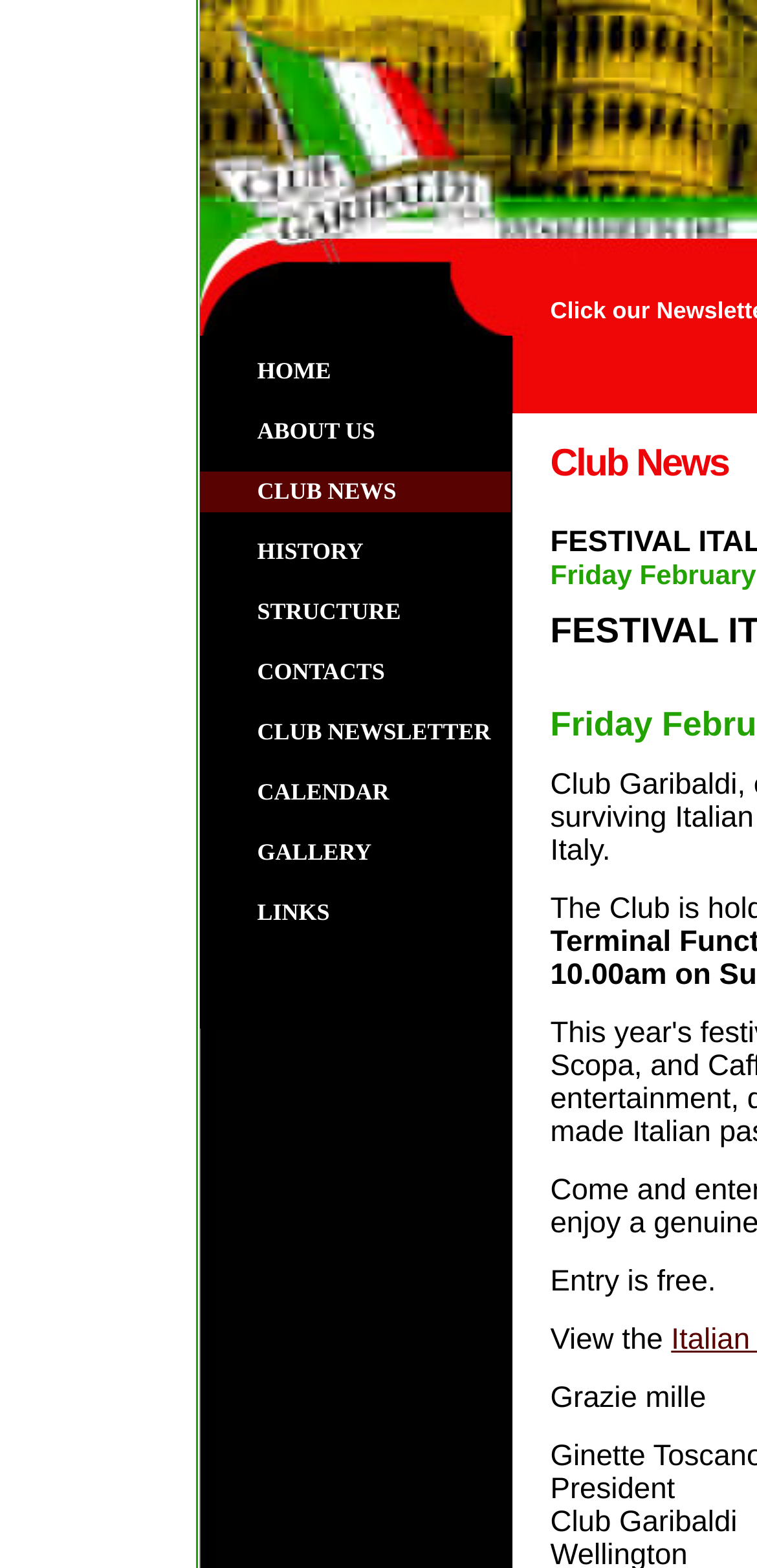What is the admission policy?
Look at the image and answer with only one word or phrase.

Entry is free